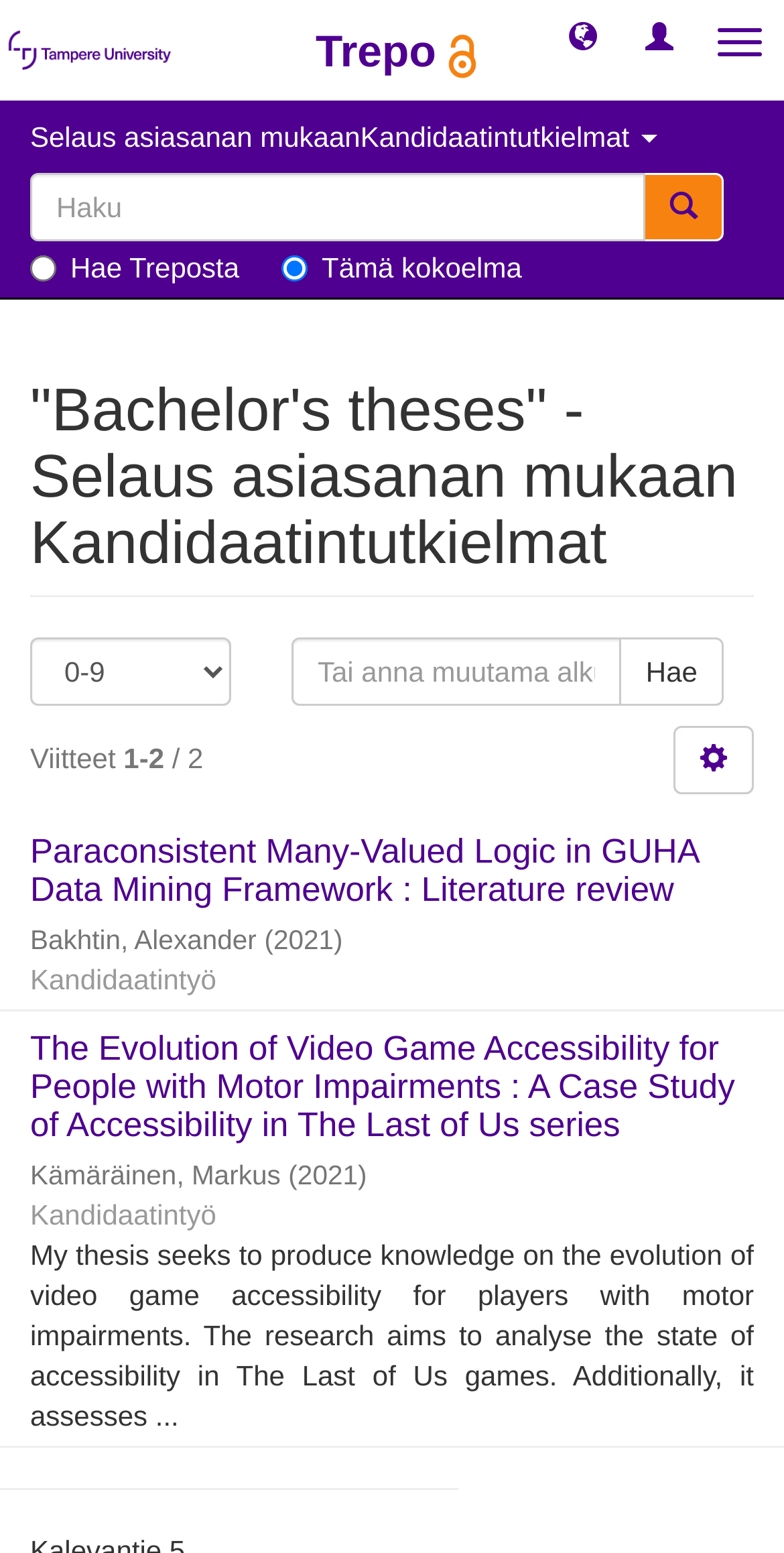Analyze the image and provide a detailed answer to the question: What is the name of the author of the first thesis?

By looking at the author information listed below the first thesis title, I can see that the author's name is Bakhtin, Alexander.